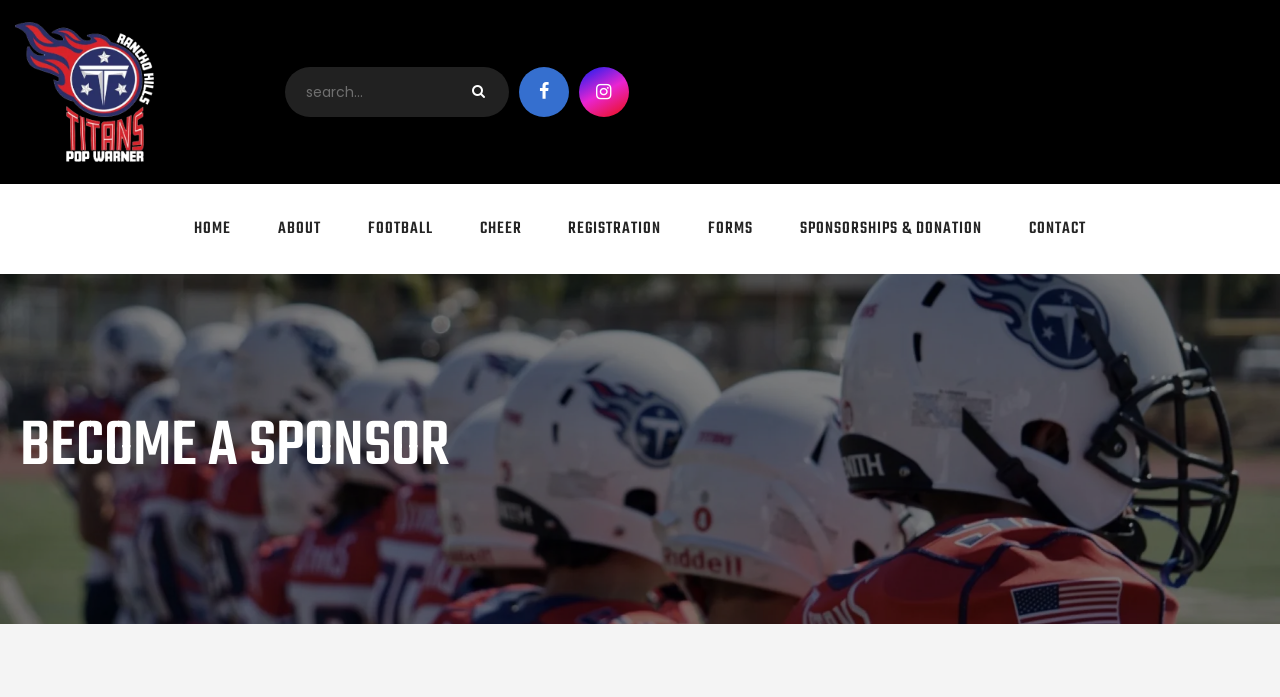Extract the main title from the webpage.

BECOME A SPONSOR